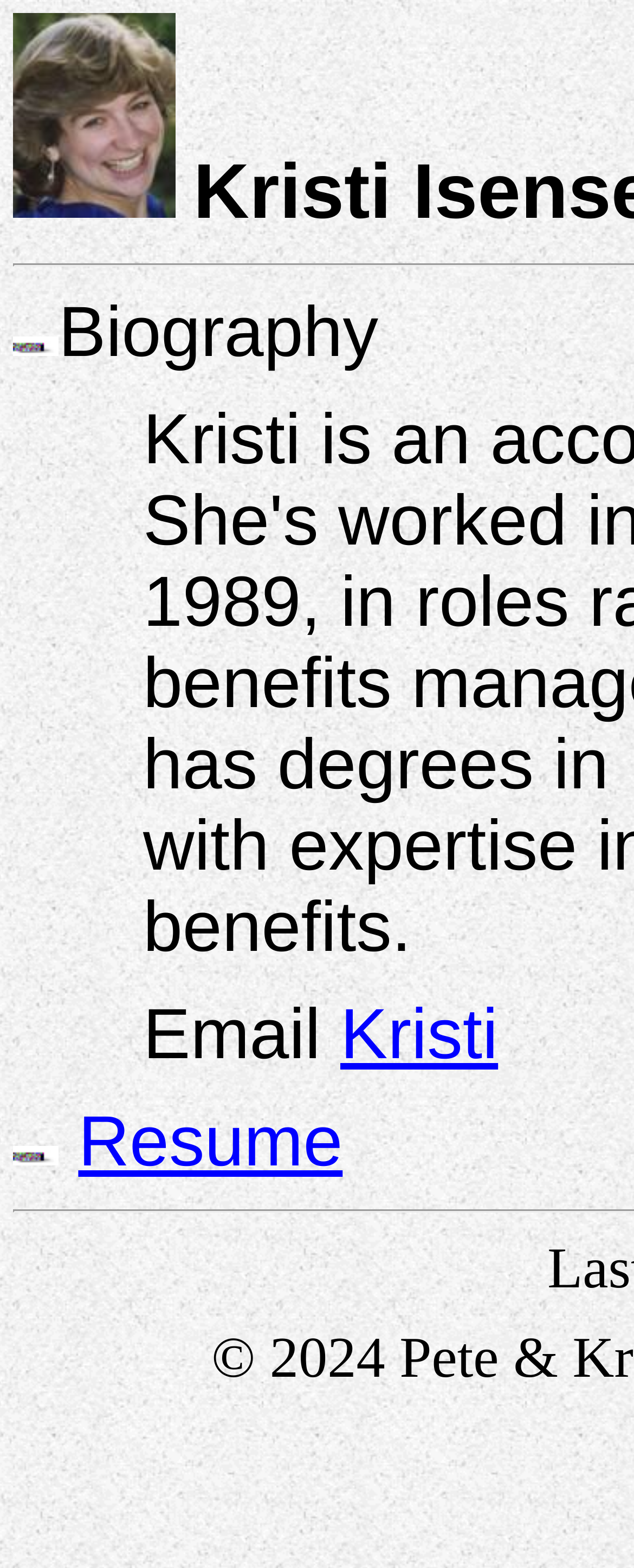Illustrate the webpage thoroughly, mentioning all important details.

The webpage is a personal homepage for Kristi Isensee. At the top left, there is a link with an accompanying image, which is likely a logo or a profile picture. Below this, there is a smaller image, possibly a decorative element or an icon. 

To the right of the smaller image, the text "Biography" is displayed, indicating a section about Kristi Isensee's personal and professional background. 

Further down the page, there is a section with the label "Email" and a link to contact Kristi, with her first name "Kristi" written next to it. 

At the bottom left, there is another image, which might be a footer element or a separator. Next to it, there is a link to Kristi's resume, allowing visitors to access her professional experience and skills.